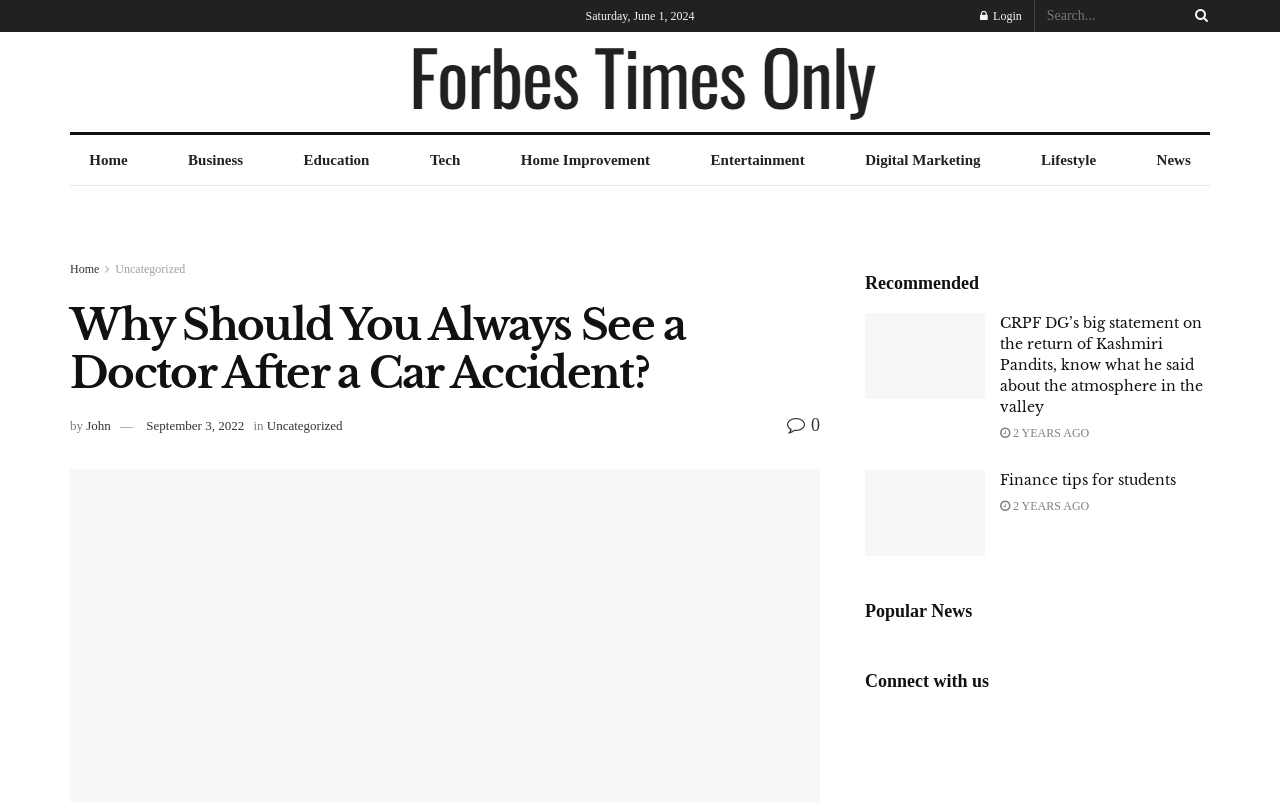What is the purpose of the button with the icon ''?
Can you offer a detailed and complete answer to this question?

I inferred the purpose of the button by looking at its icon '', which is commonly used for login functionality.